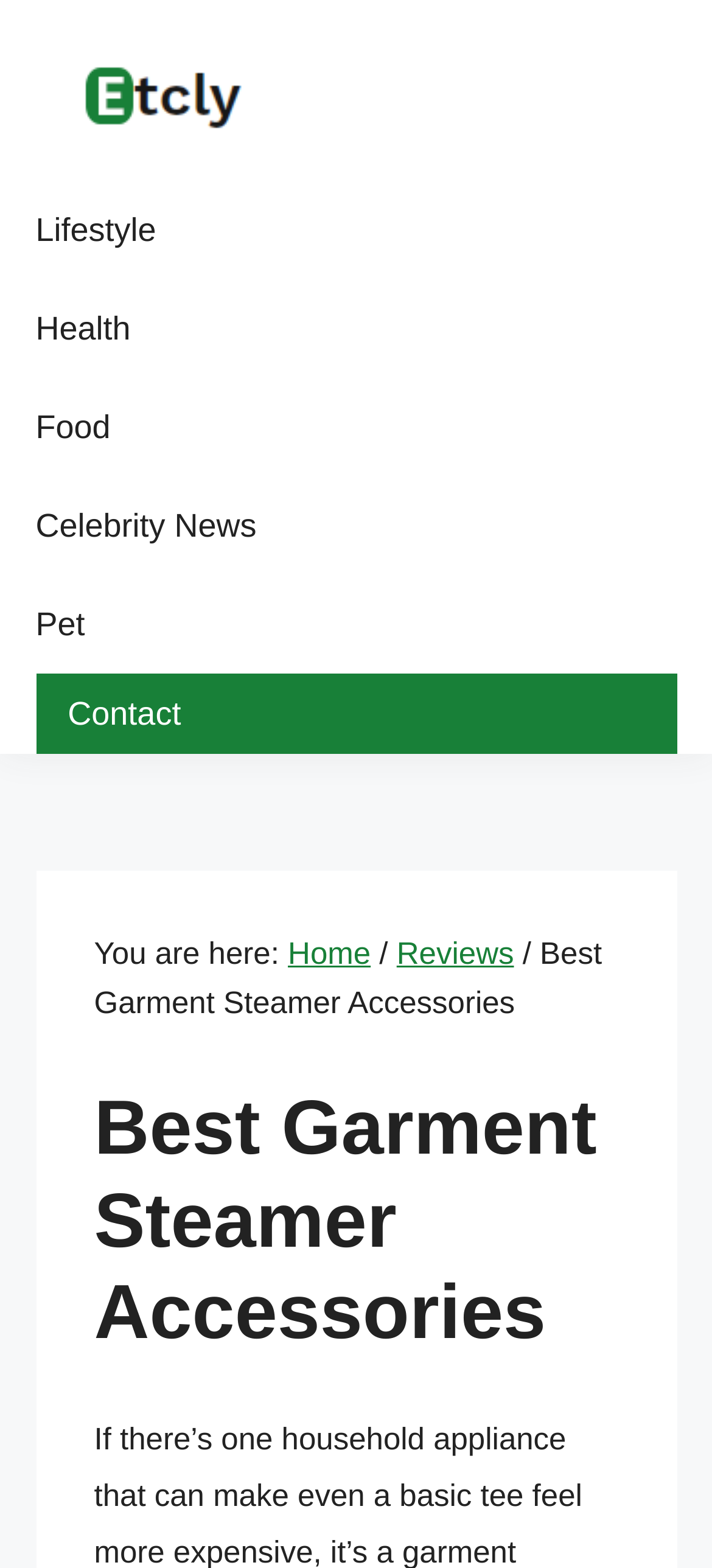What is the name of the website?
Respond to the question with a single word or phrase according to the image.

Etcly